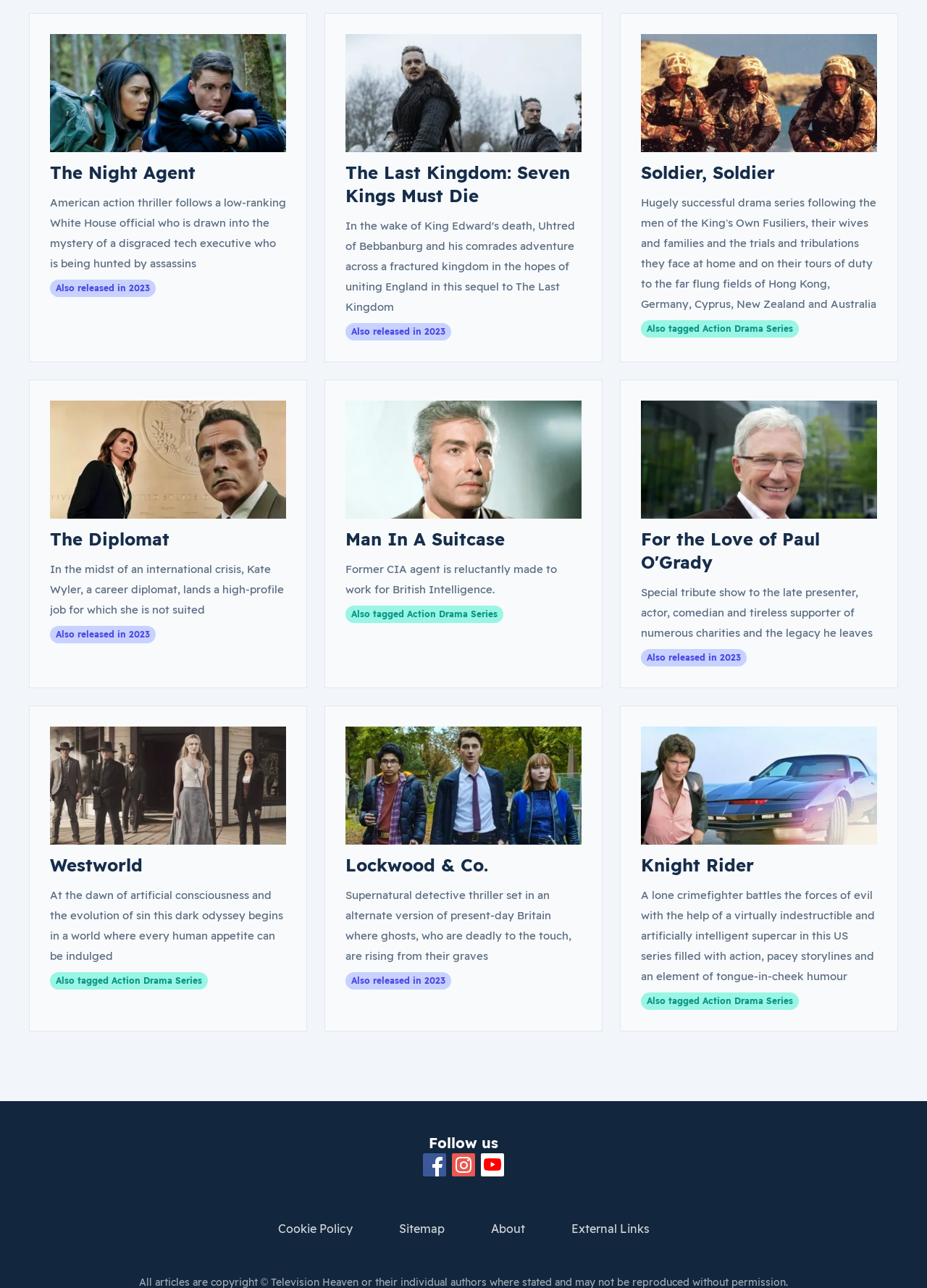Identify the bounding box for the described UI element: "External Links".

[0.591, 0.94, 0.725, 0.967]